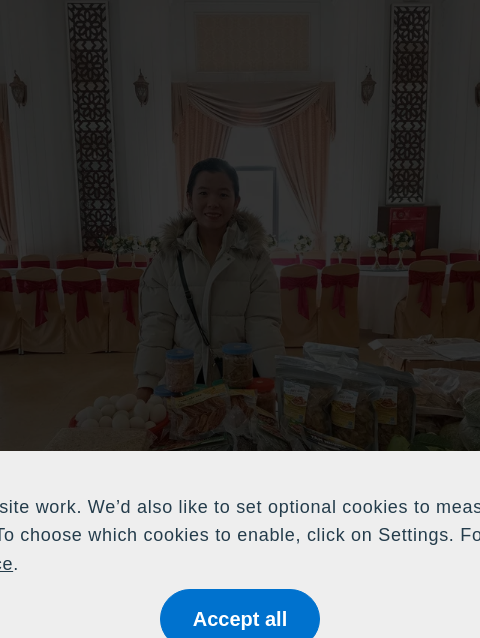Based on the image, please respond to the question with as much detail as possible:
What is the color of the accents on the tables?

The caption describes the backdrop featuring elegantly decorated tables set for an event, embellished with floral displays and red accents, providing a vibrant atmosphere. This indicates that the accents on the tables are red in color.